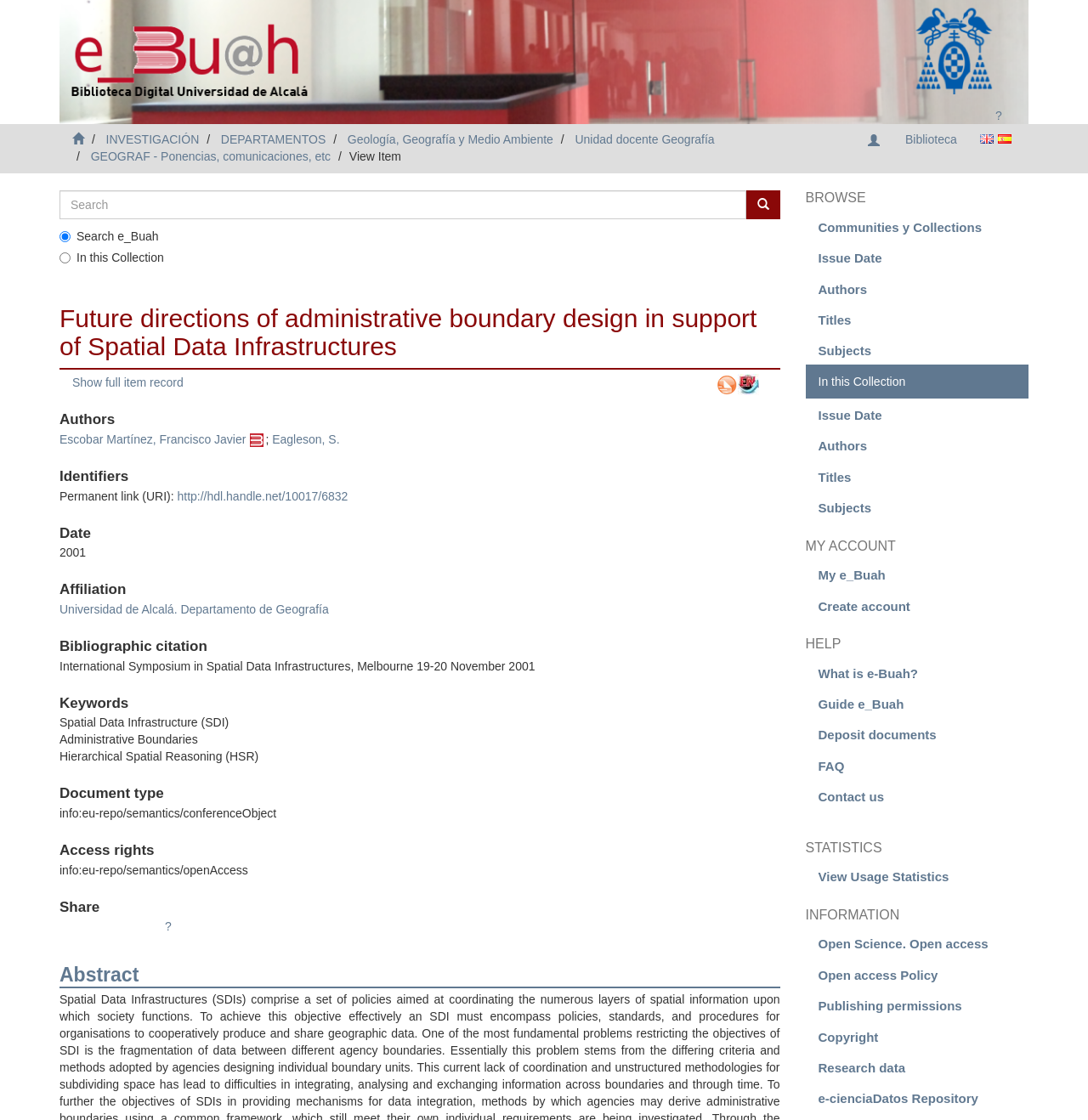What is the affiliation of the authors?
Answer the question with just one word or phrase using the image.

Universidad de Alcalá. Departamento de Geografía